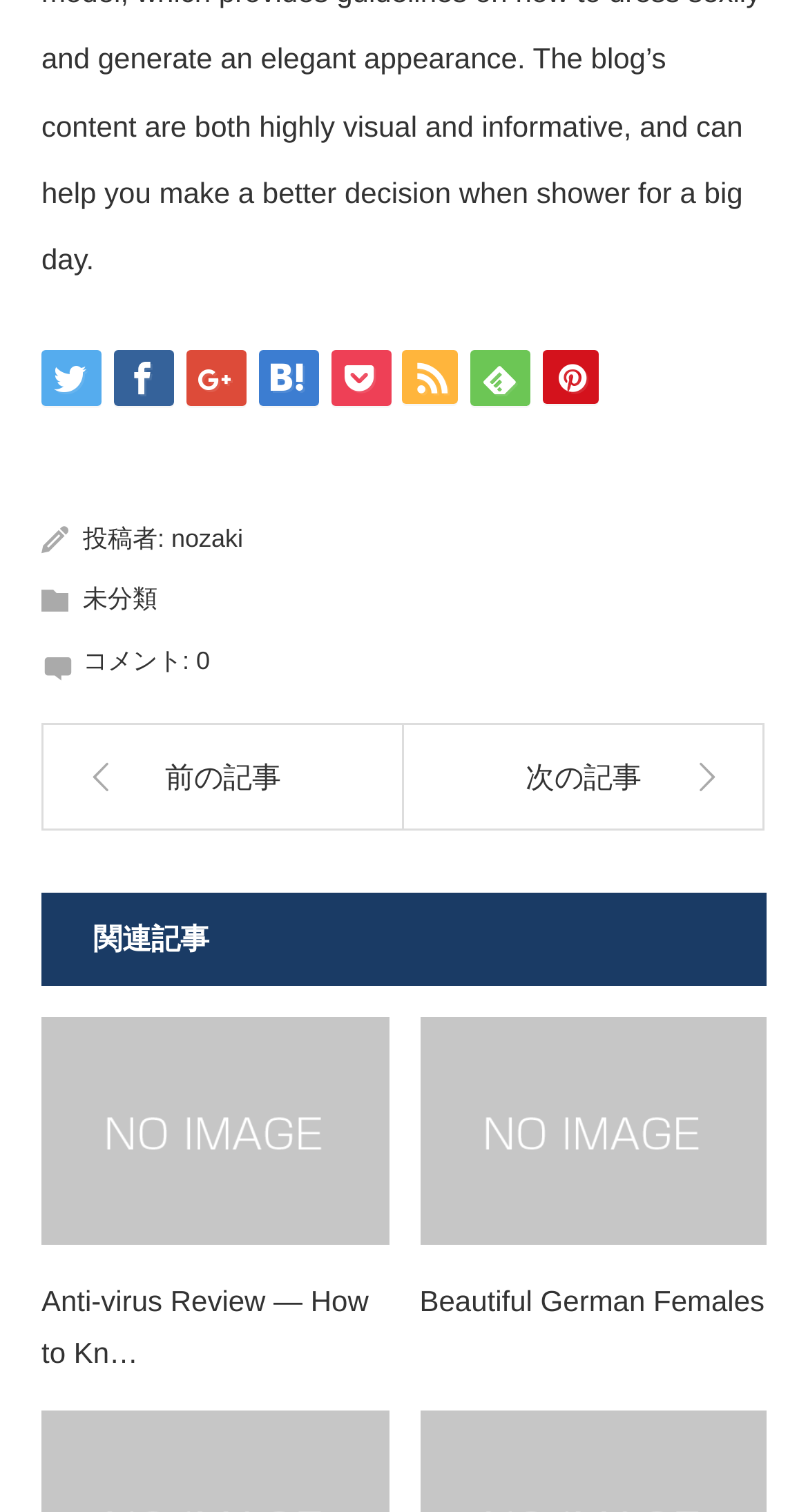Bounding box coordinates are specified in the format (top-left x, top-left y, bottom-right x, bottom-right y). All values are floating point numbers bounded between 0 and 1. Please provide the bounding box coordinate of the region this sentence describes: Pin it

[0.642, 0.232, 0.711, 0.267]